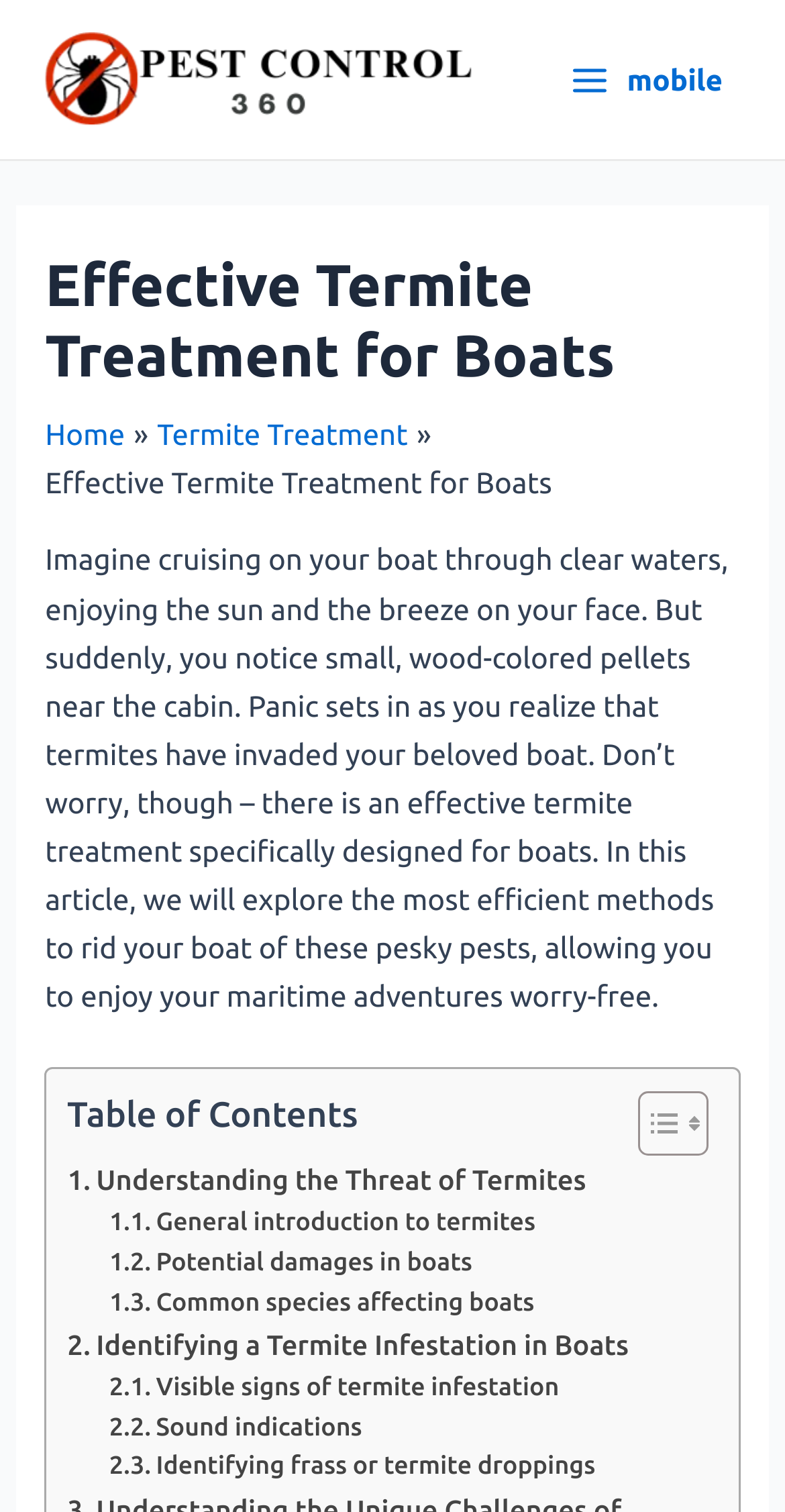Detail the various sections and features present on the webpage.

The webpage is about effective termite treatment for boats, providing guidance on how to rid a boat of termites and prevent damage. At the top-left corner, there is a link, and on the top-right corner, there is a button labeled "Main Menu mobile" with an image beside it. Below the button, there is a header section with a heading that reads "Effective Termite Treatment for Boats" and a navigation section with breadcrumbs, including links to "Home" and "Termite Treatment".

The main content of the webpage starts with a descriptive paragraph that sets the scene for a boat owner's worst nightmare: discovering termites on their boat. The paragraph explains that there is an effective termite treatment designed specifically for boats and that the article will explore the most efficient methods to get rid of termites.

Below the paragraph, there is a table of contents section with a heading and a toggle button. The table of contents lists several sections, including "Understanding the Threat of Termites", "Identifying a Termite Infestation in Boats", and others. Each section has a link to jump to that part of the article.

Throughout the webpage, there are several links and images, but no prominent images that dominate the page. The overall structure of the webpage is organized, with clear headings and concise text, making it easy to navigate and read.